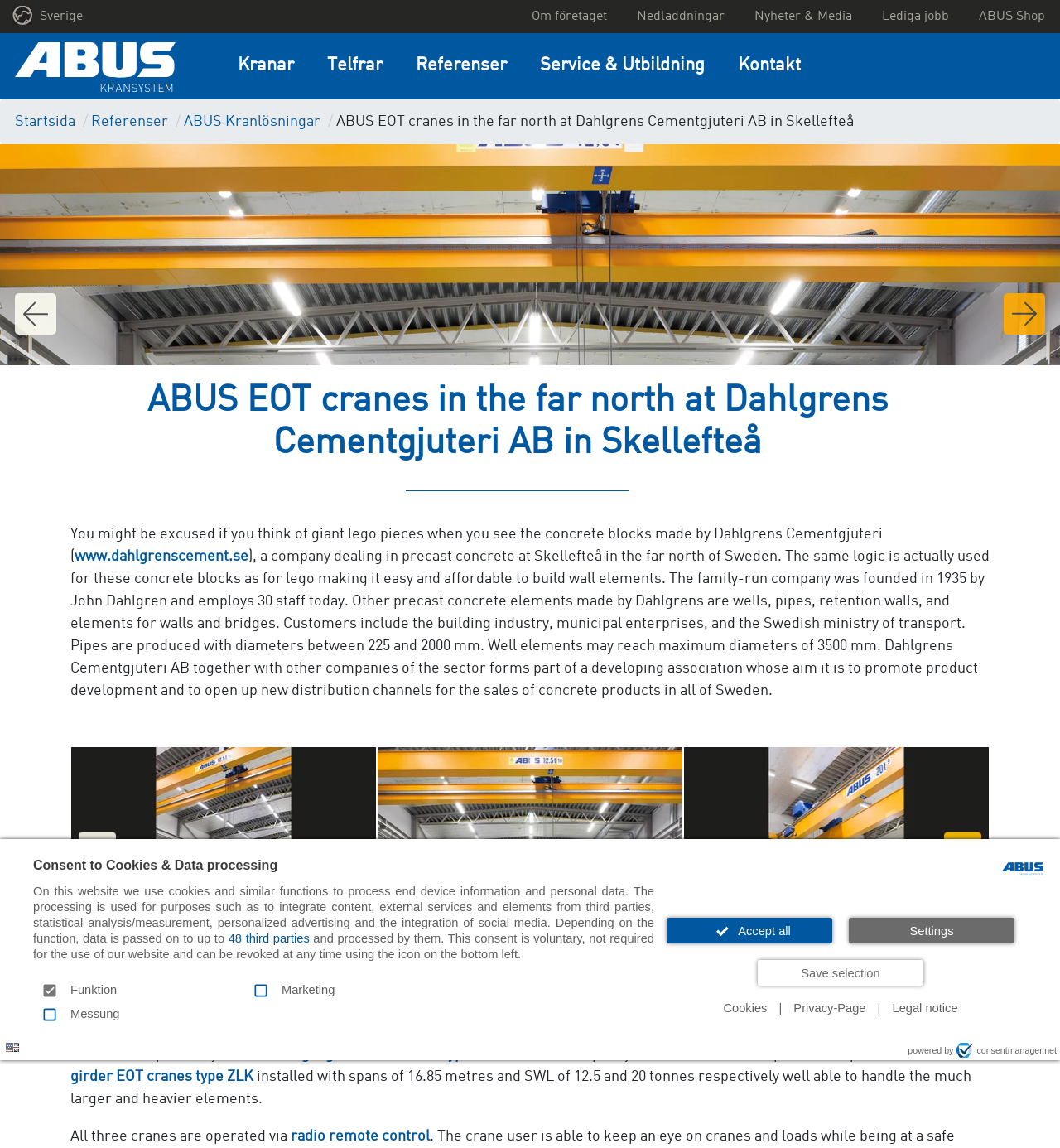Find the bounding box coordinates for the element described here: "サイドメニューへジャンプ".

None